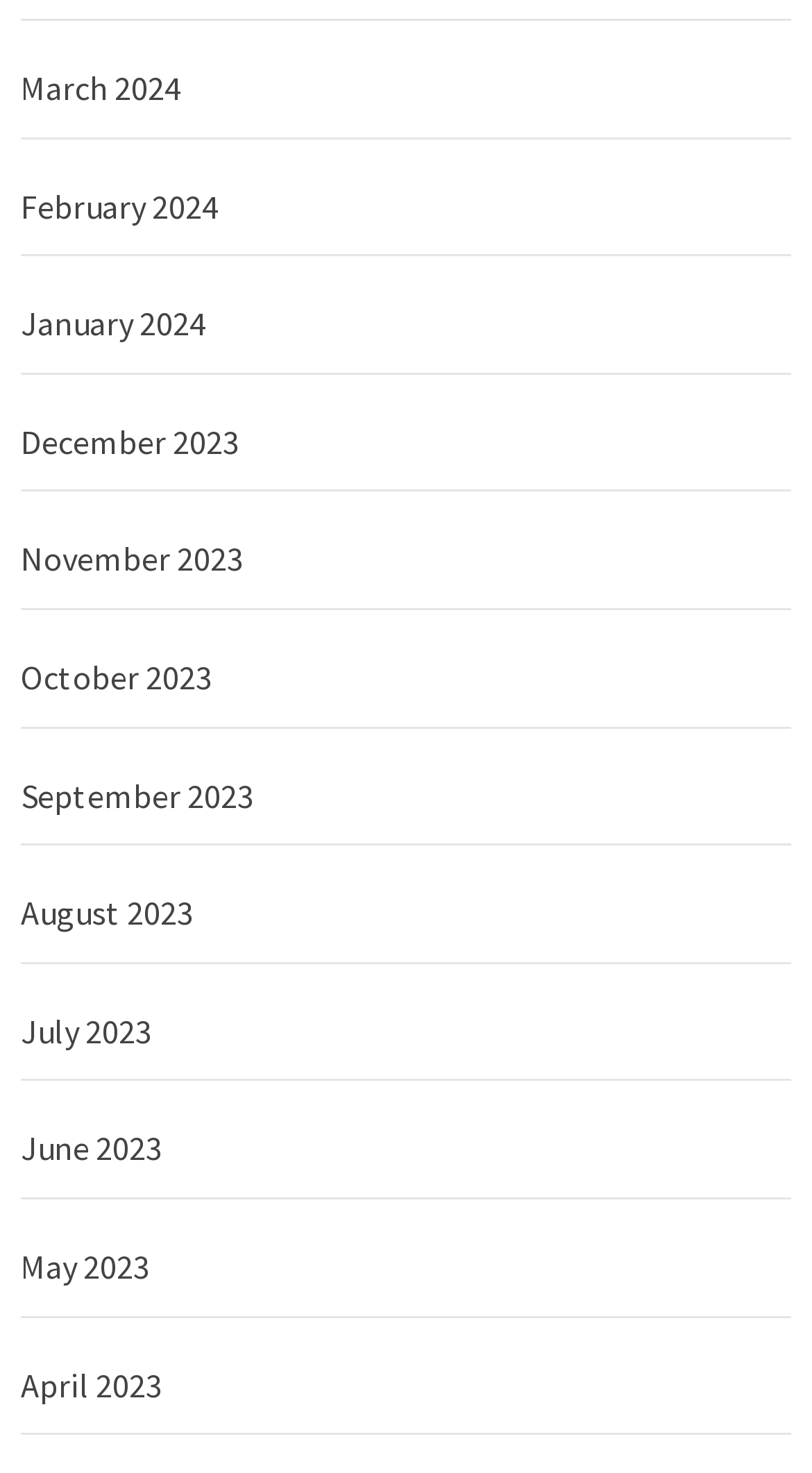Please pinpoint the bounding box coordinates for the region I should click to adhere to this instruction: "access December 2023".

[0.026, 0.268, 0.974, 0.334]